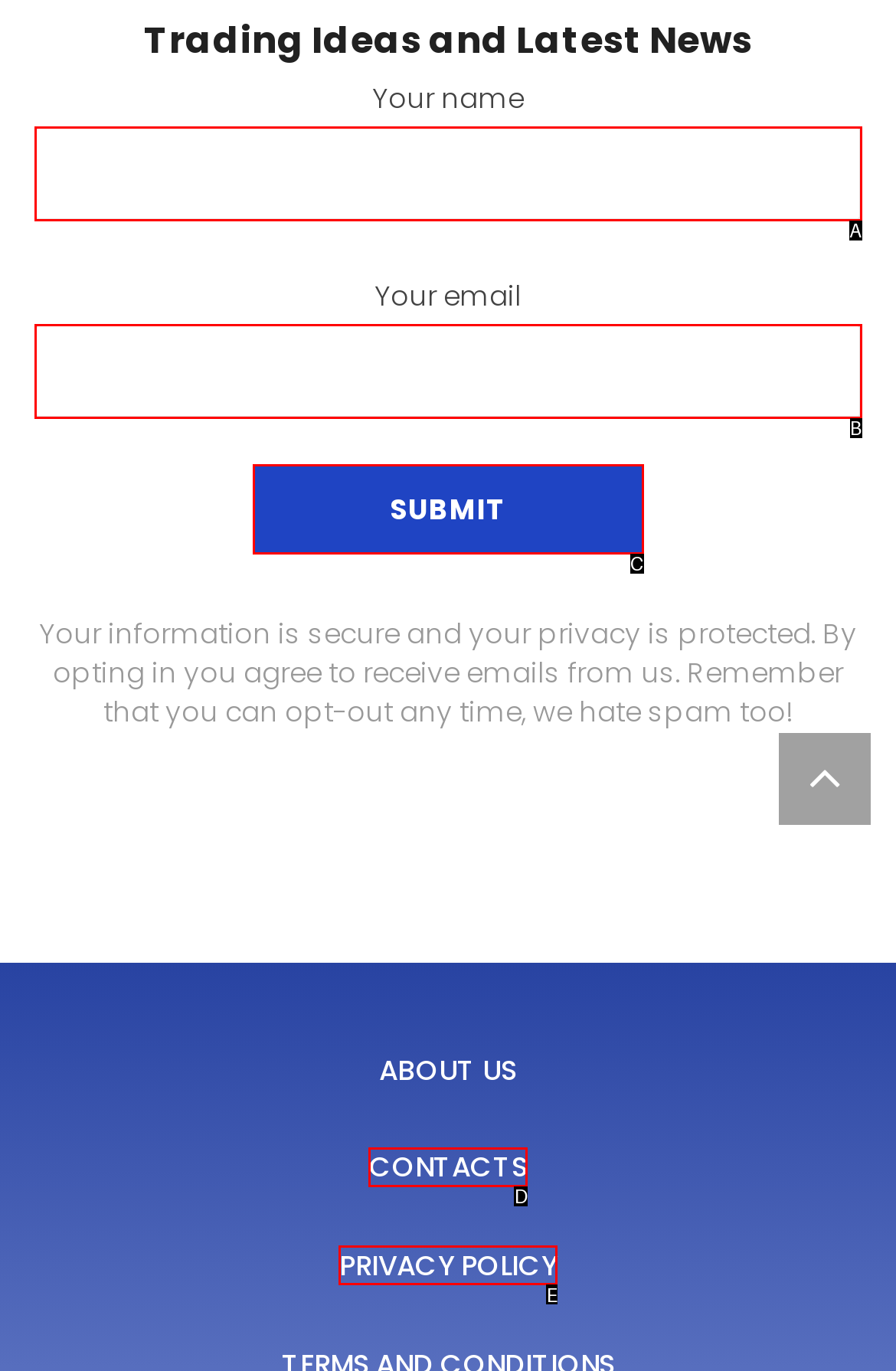Select the option that aligns with the description: name="your-email"
Respond with the letter of the correct choice from the given options.

B